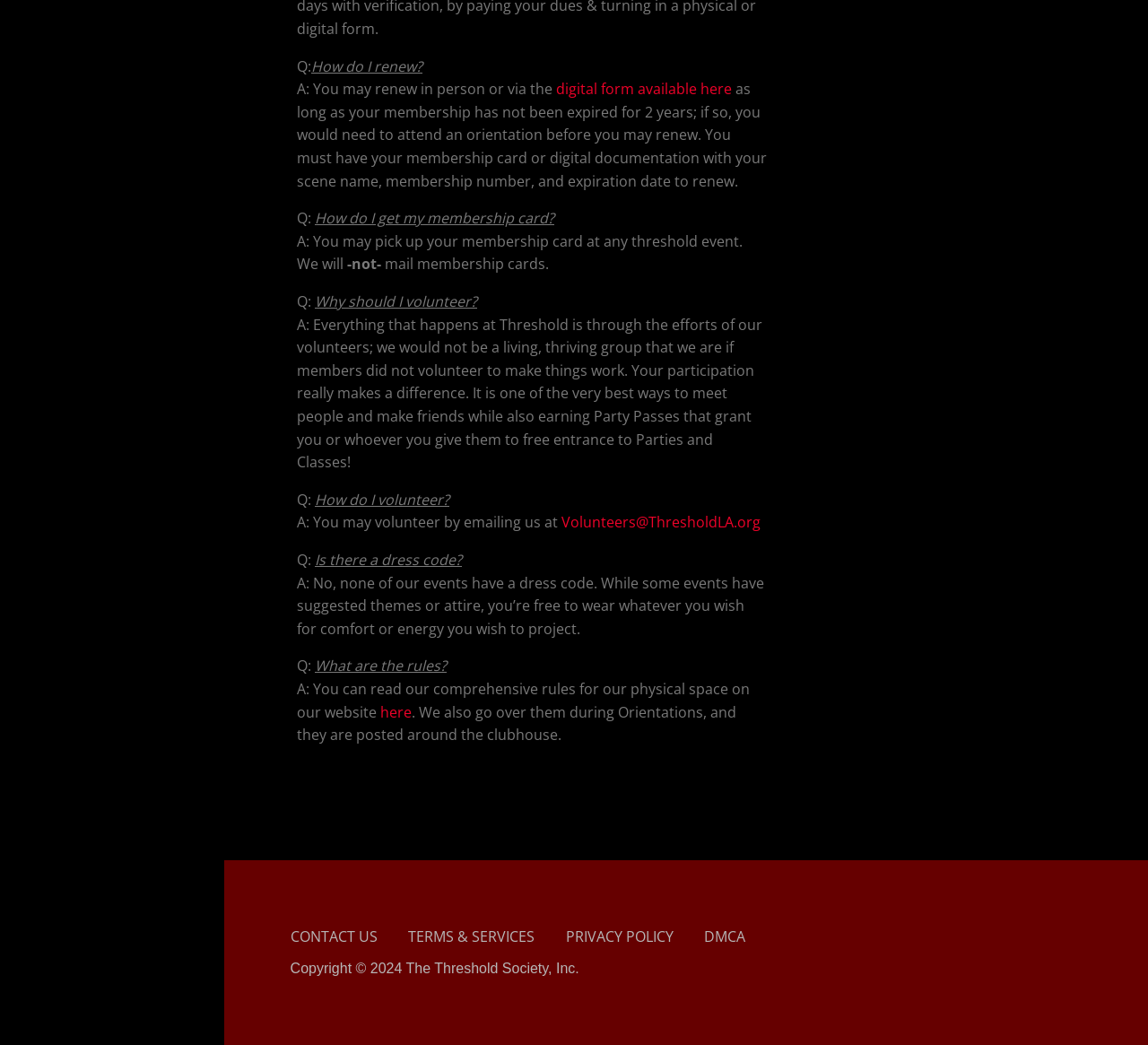How do I renew my membership?
Please provide a detailed answer to the question.

According to the webpage, I found the question 'How do I renew?' and its corresponding answer 'You may renew in person or via the digital form available here'. This implies that there are two ways to renew membership, either in person or through a digital form.